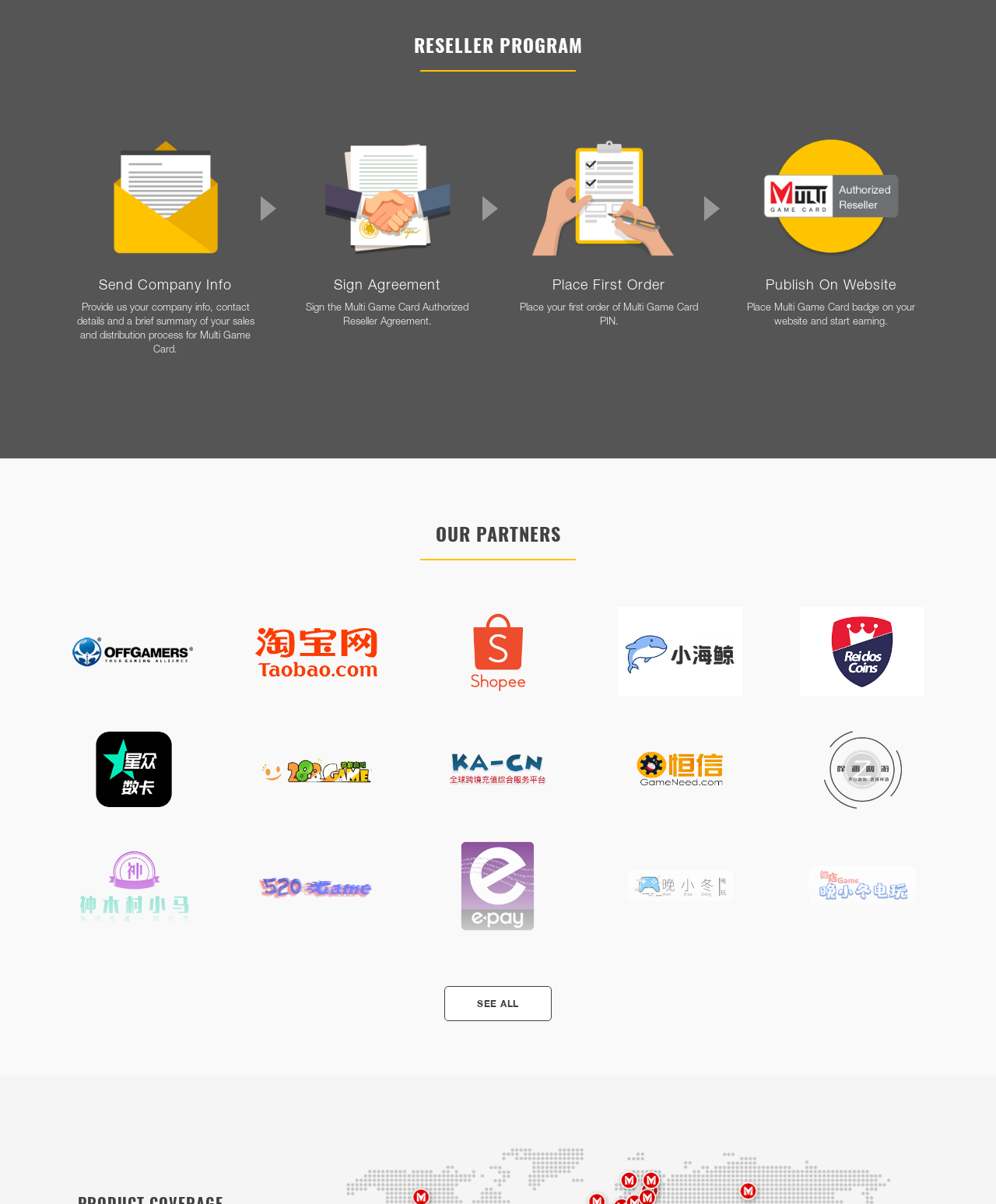Analyze the image and answer the question with as much detail as possible: 
How many partners are listed on the webpage?

I counted the number of links with images under the 'OUR PARTNERS' heading and found that there are 12 partners listed on the webpage.